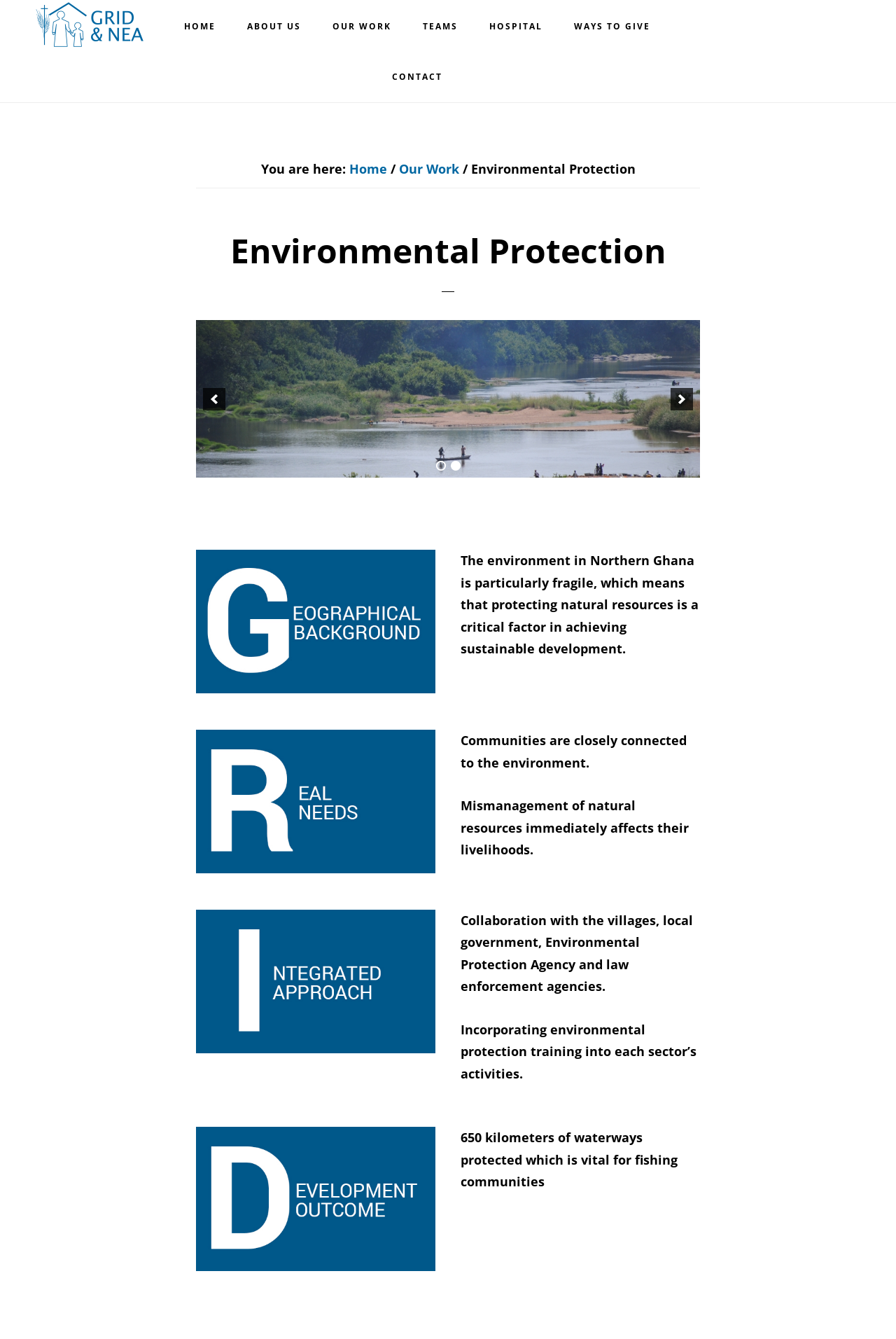Highlight the bounding box coordinates of the element that should be clicked to carry out the following instruction: "Click on the 'Environmental Protection' link". The coordinates must be given as four float numbers ranging from 0 to 1, i.e., [left, top, right, bottom].

[0.445, 0.12, 0.512, 0.132]